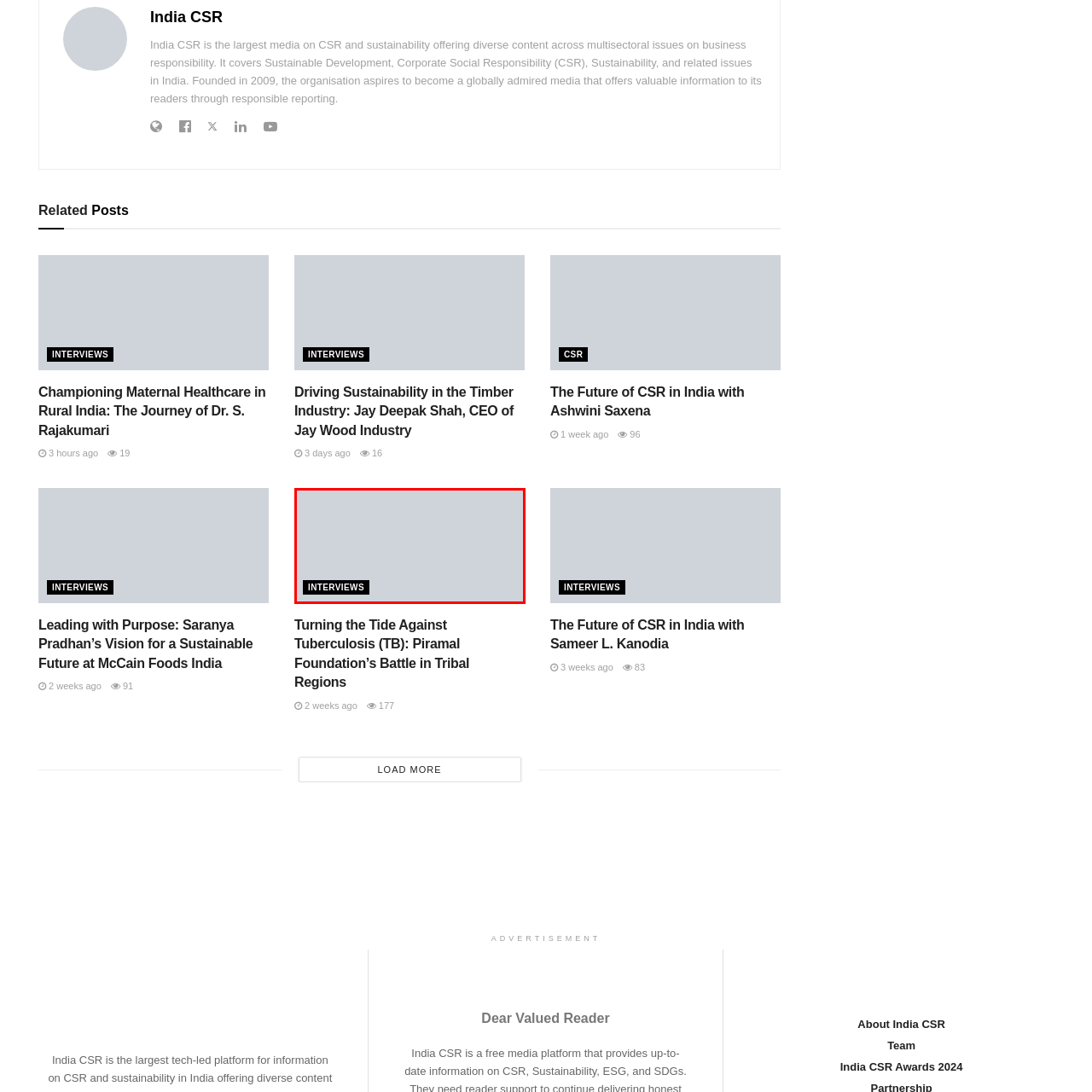Inspect the image surrounded by the red border and give a one-word or phrase answer to the question:
Where is the 'INTERVIEWS' text positioned?

Left side